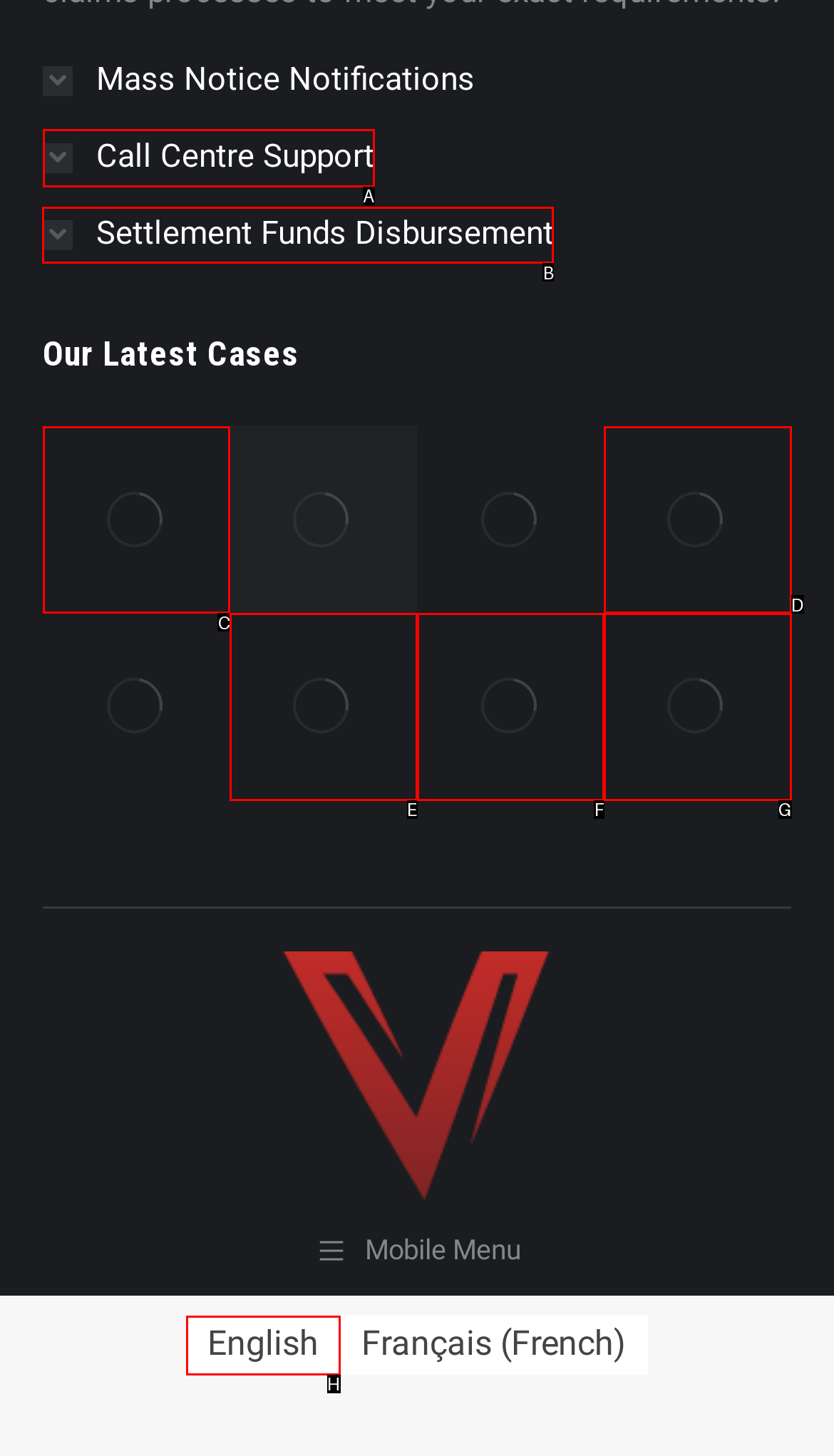Select the letter of the UI element you need to click to complete this task: Open Settlement Funds Disbursement.

B